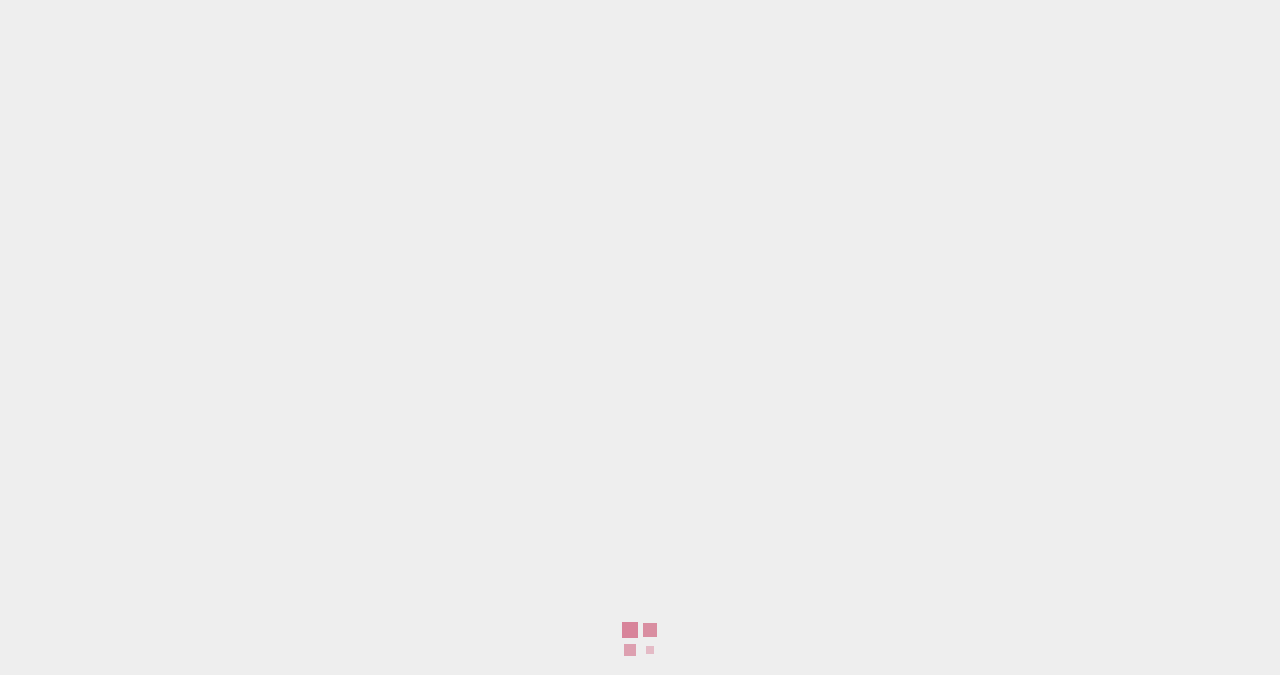What is the name of the website?
Based on the screenshot, provide a one-word or short-phrase response.

Active Property Care